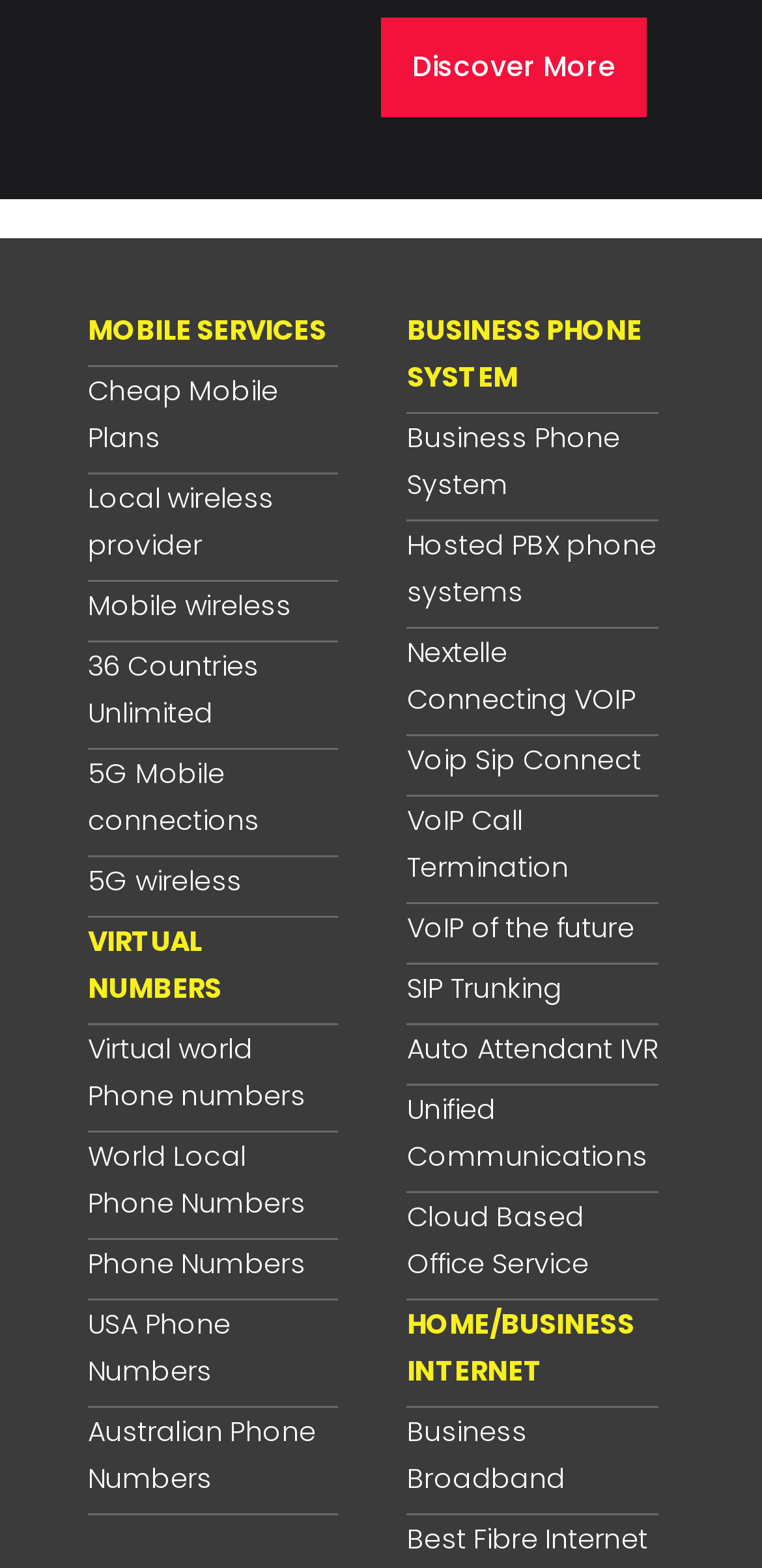For the given element description VoIP Call Termination, determine the bounding box coordinates of the UI element. The coordinates should follow the format (top-left x, top-left y, bottom-right x, bottom-right y) and be within the range of 0 to 1.

[0.534, 0.509, 0.863, 0.568]